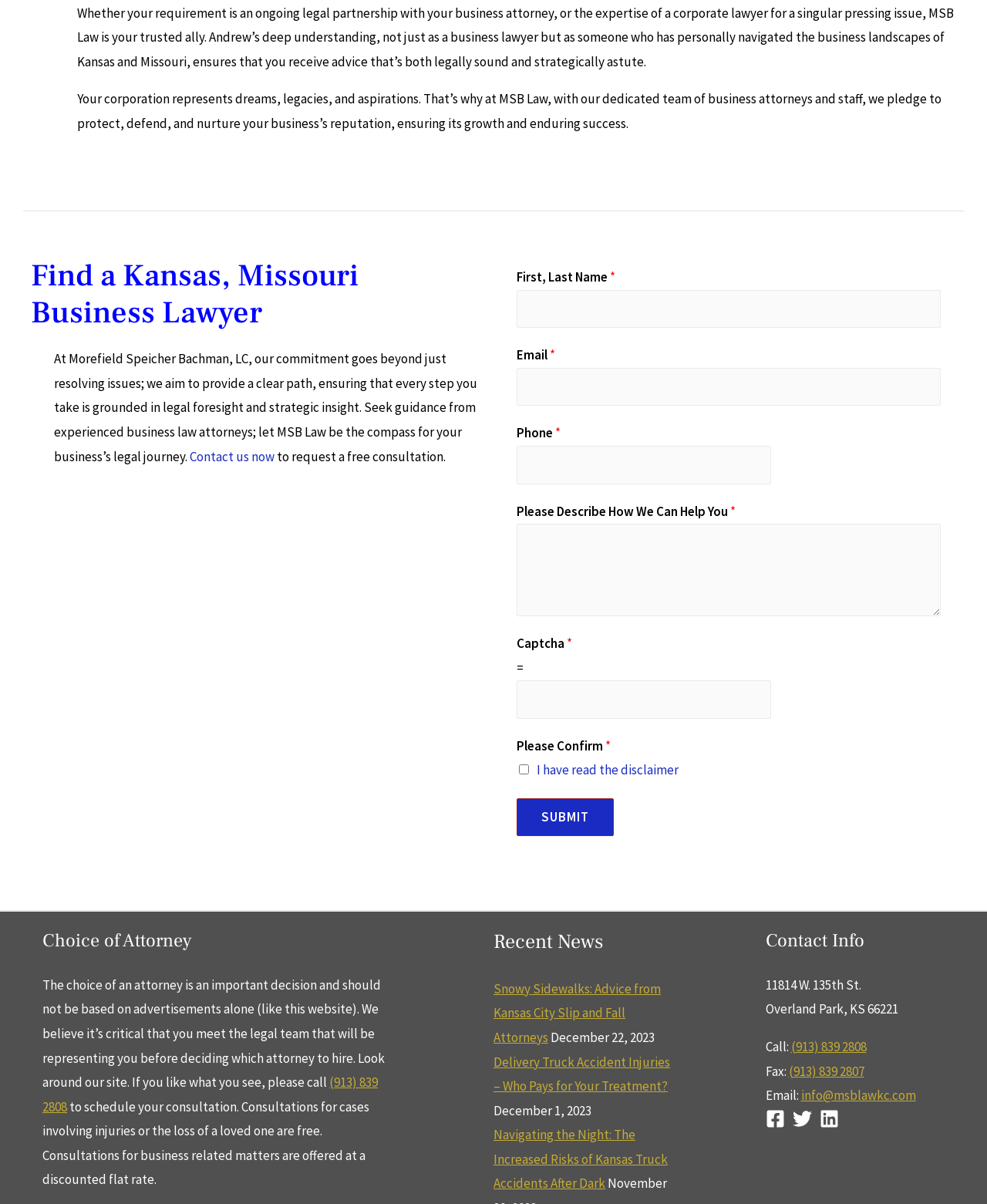Please locate the bounding box coordinates of the element's region that needs to be clicked to follow the instruction: "Click the 'Facebook' link". The bounding box coordinates should be provided as four float numbers between 0 and 1, i.e., [left, top, right, bottom].

[0.775, 0.921, 0.795, 0.937]